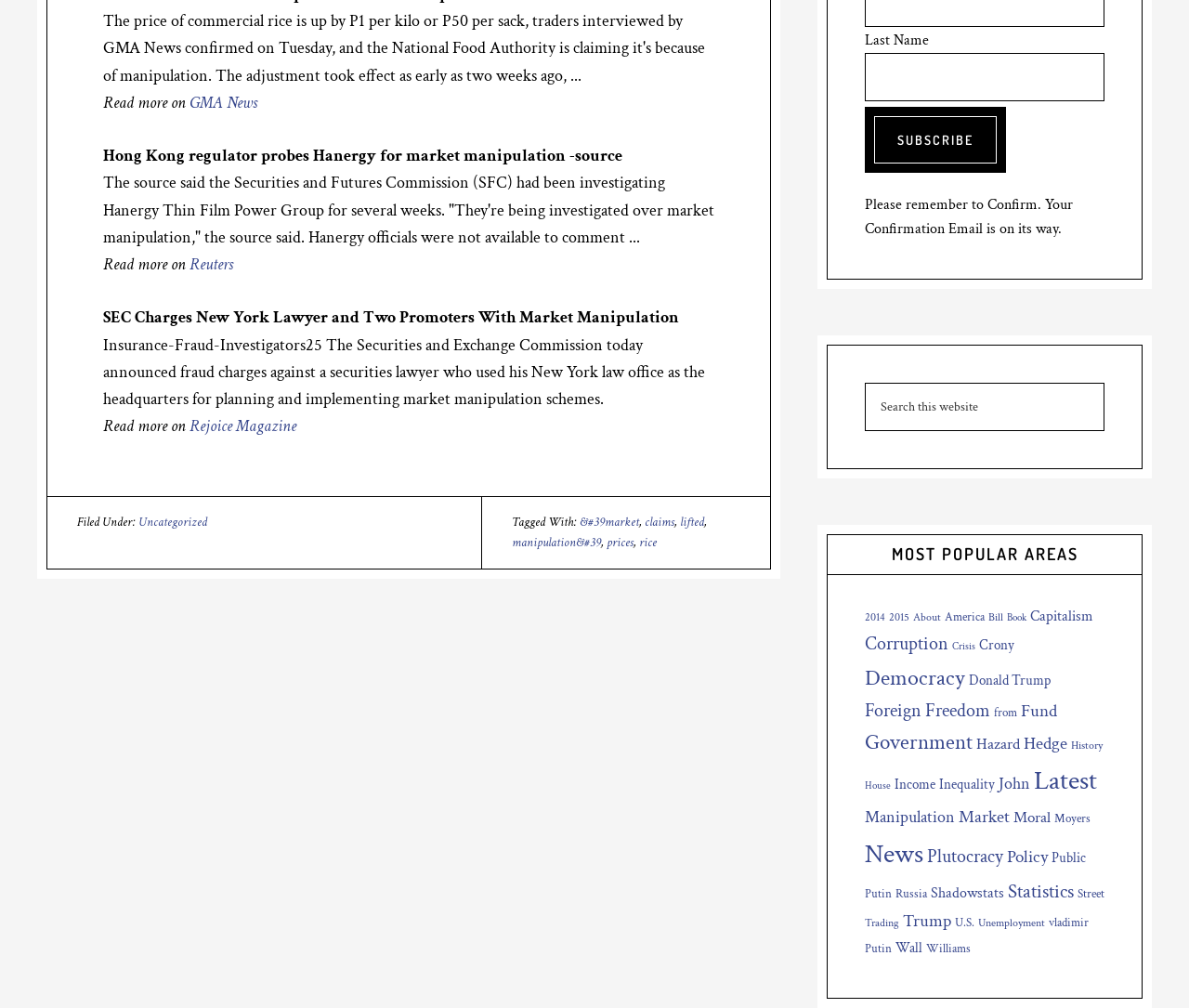Identify the bounding box of the UI element described as follows: "name="s" placeholder="Search this website"". Provide the coordinates as four float numbers in the range of 0 to 1 [left, top, right, bottom].

[0.727, 0.38, 0.929, 0.428]